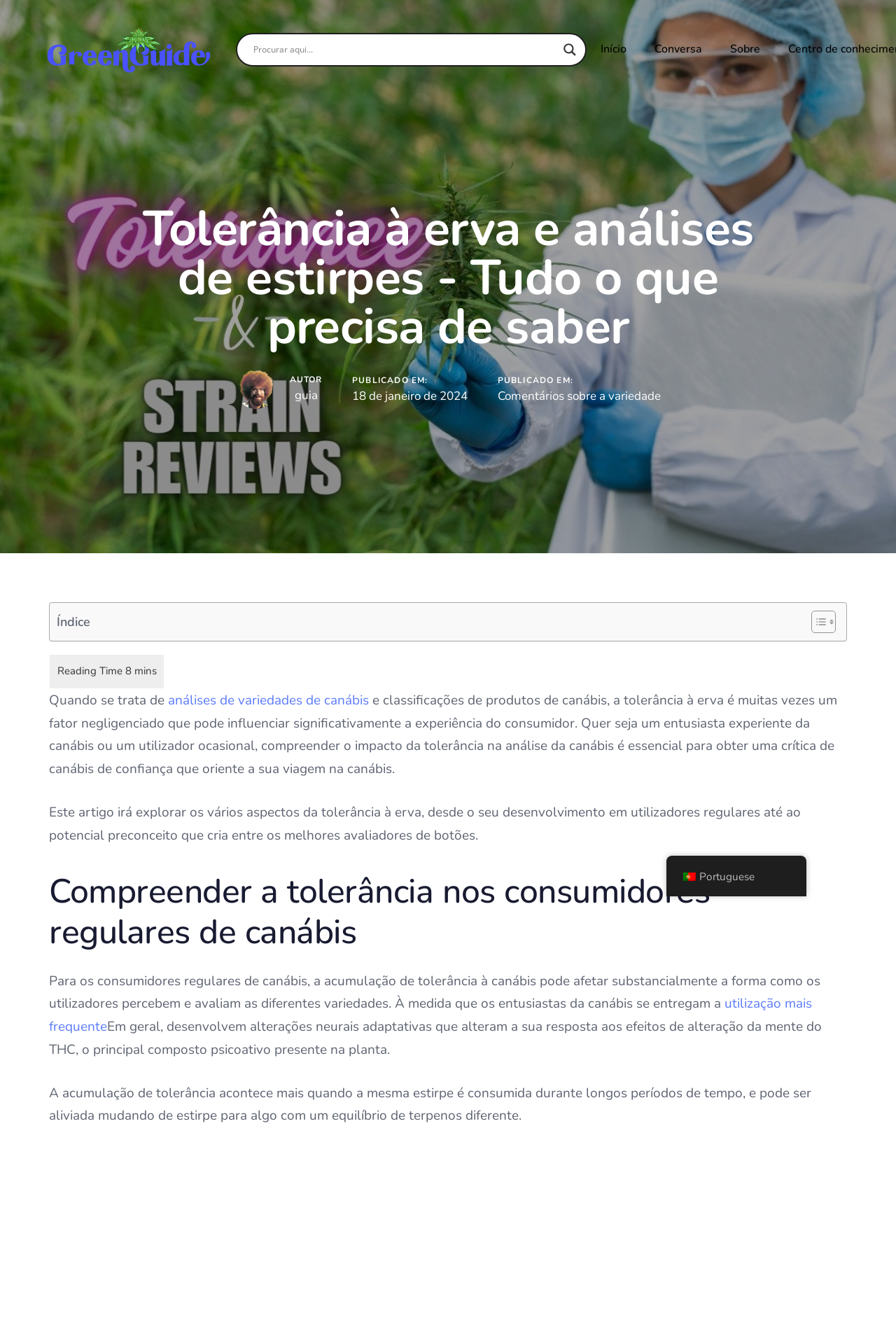Locate the bounding box coordinates of the segment that needs to be clicked to meet this instruction: "Click on the 'Conversa' link".

[0.715, 0.004, 0.799, 0.071]